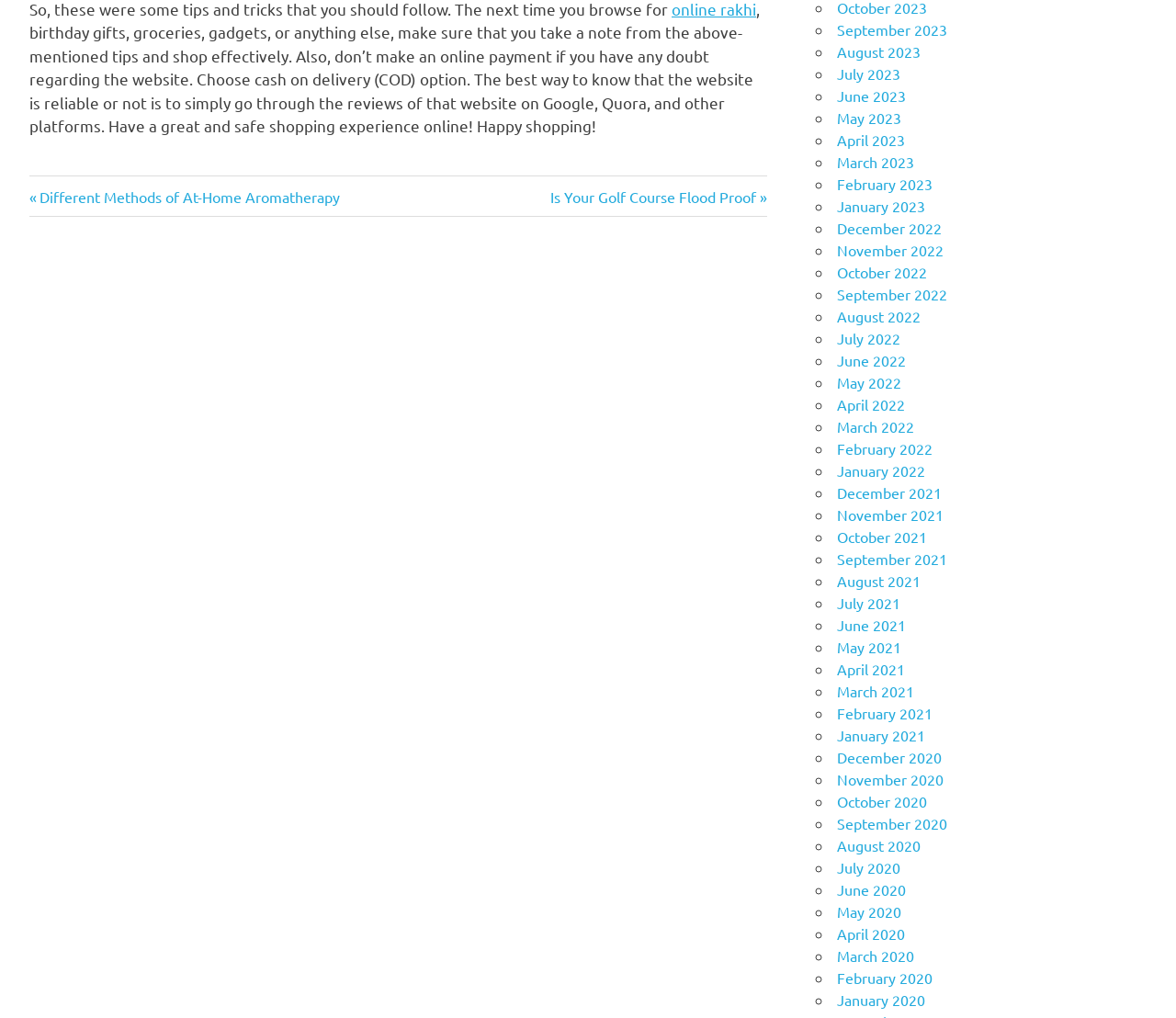Determine the bounding box coordinates for the element that should be clicked to follow this instruction: "View 'August 2022'". The coordinates should be given as four float numbers between 0 and 1, in the format [left, top, right, bottom].

[0.712, 0.301, 0.783, 0.319]